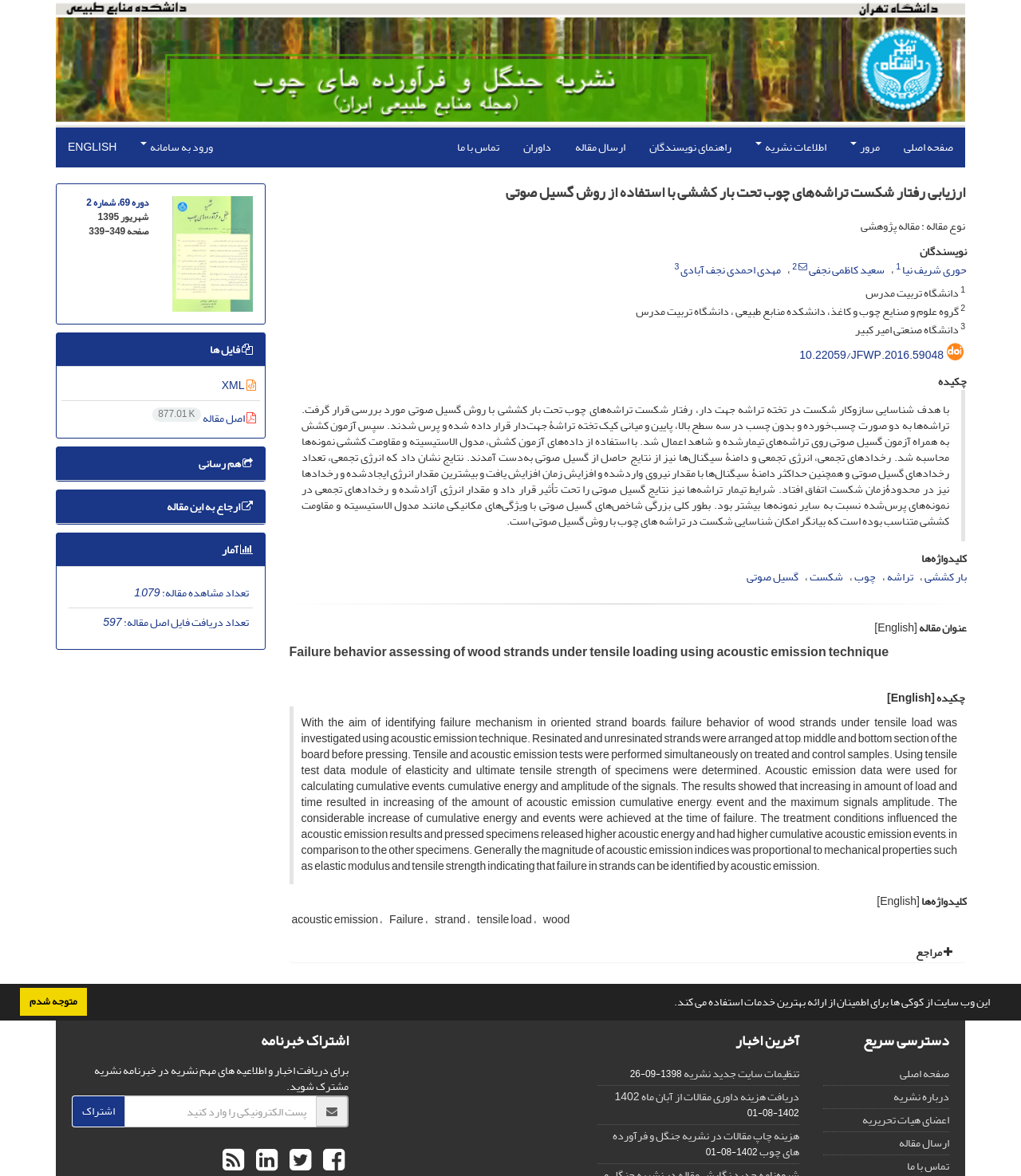What is the DOI of the article?
Using the visual information from the image, give a one-word or short-phrase answer.

10.22059/JFWP.2016.59048